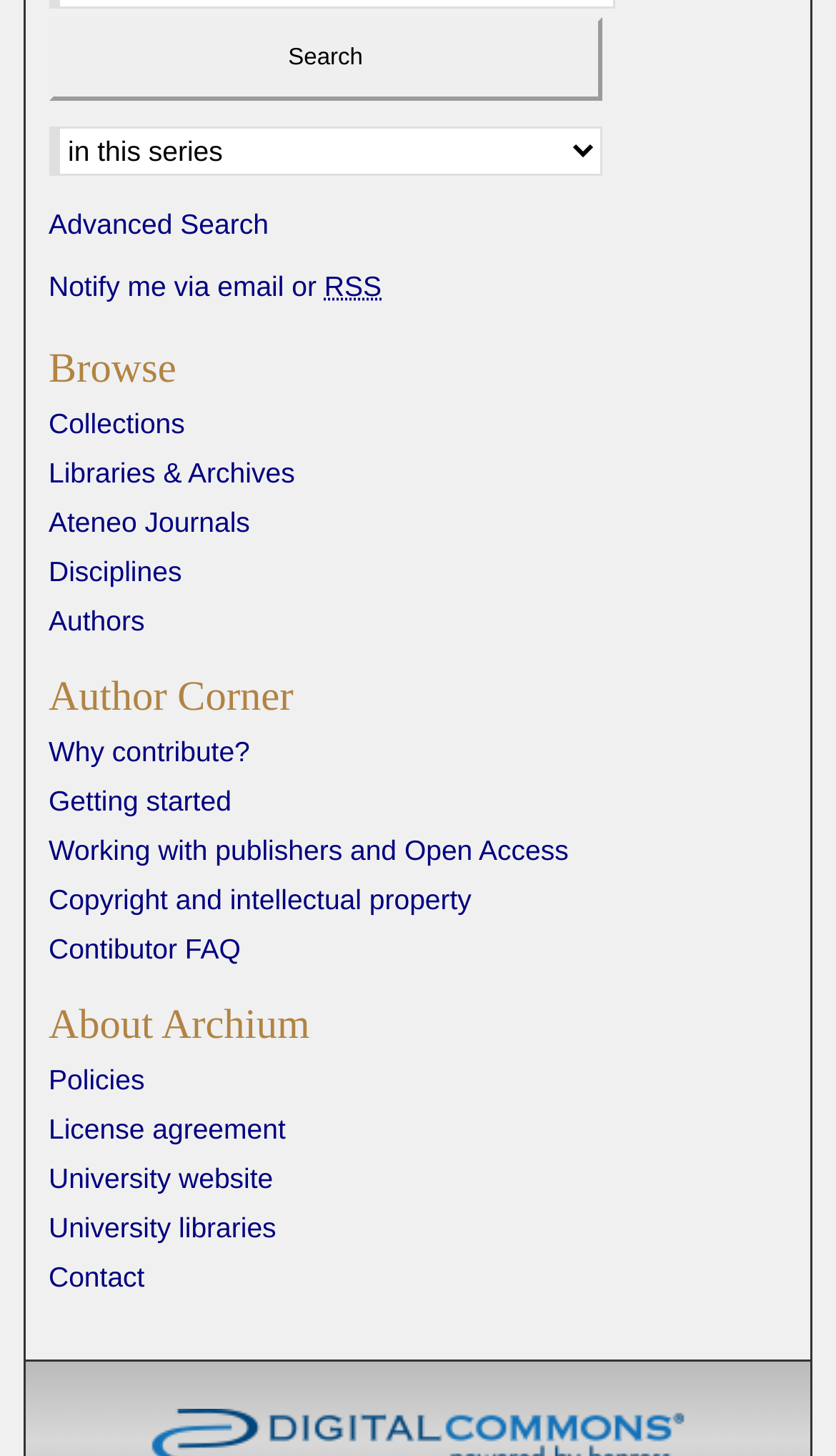Answer the question with a brief word or phrase:
What is the last link under 'Author Corner'?

Contributor FAQ